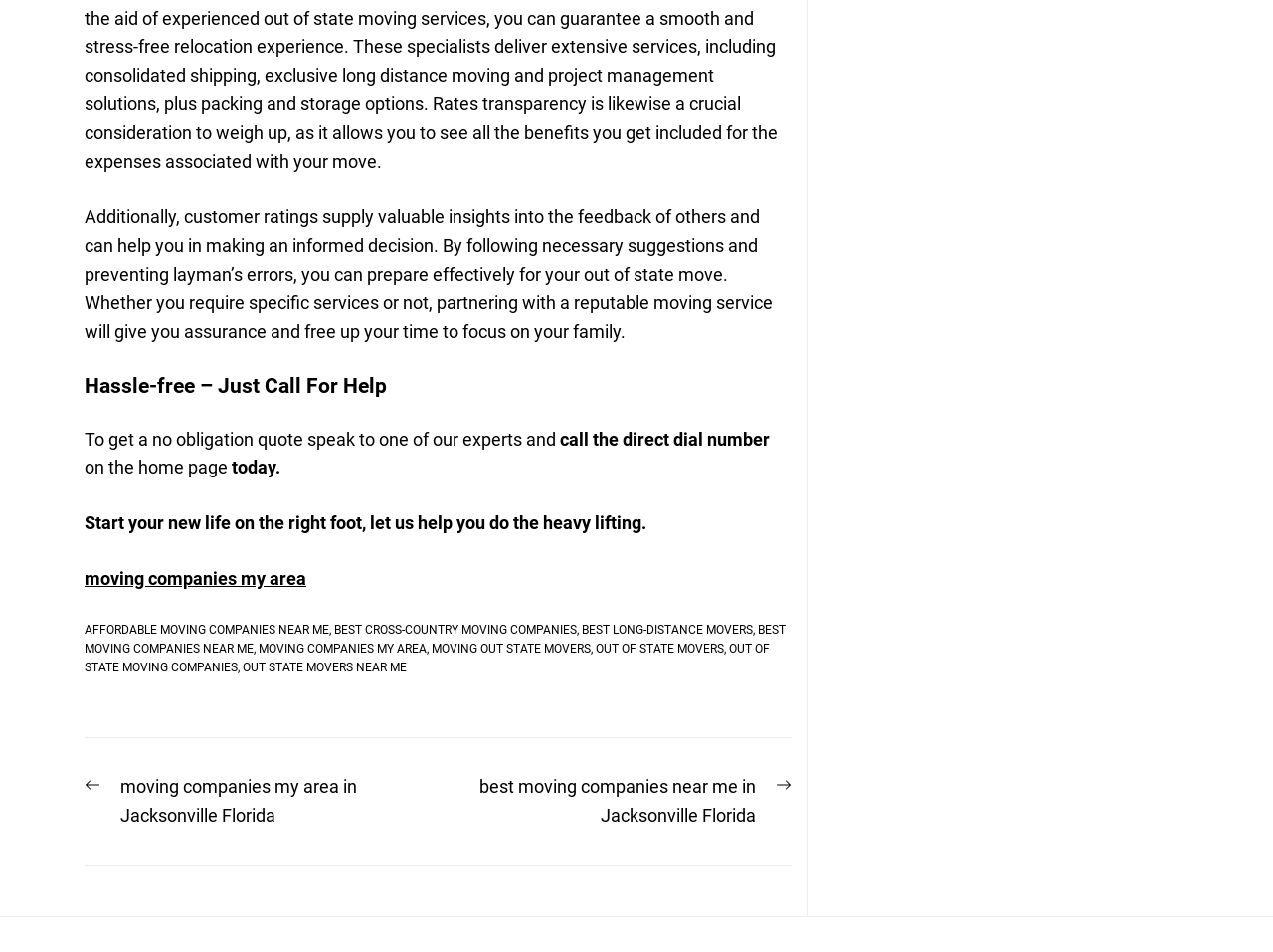Give a short answer to this question using one word or a phrase:
What is the tone of the webpage?

Helpful